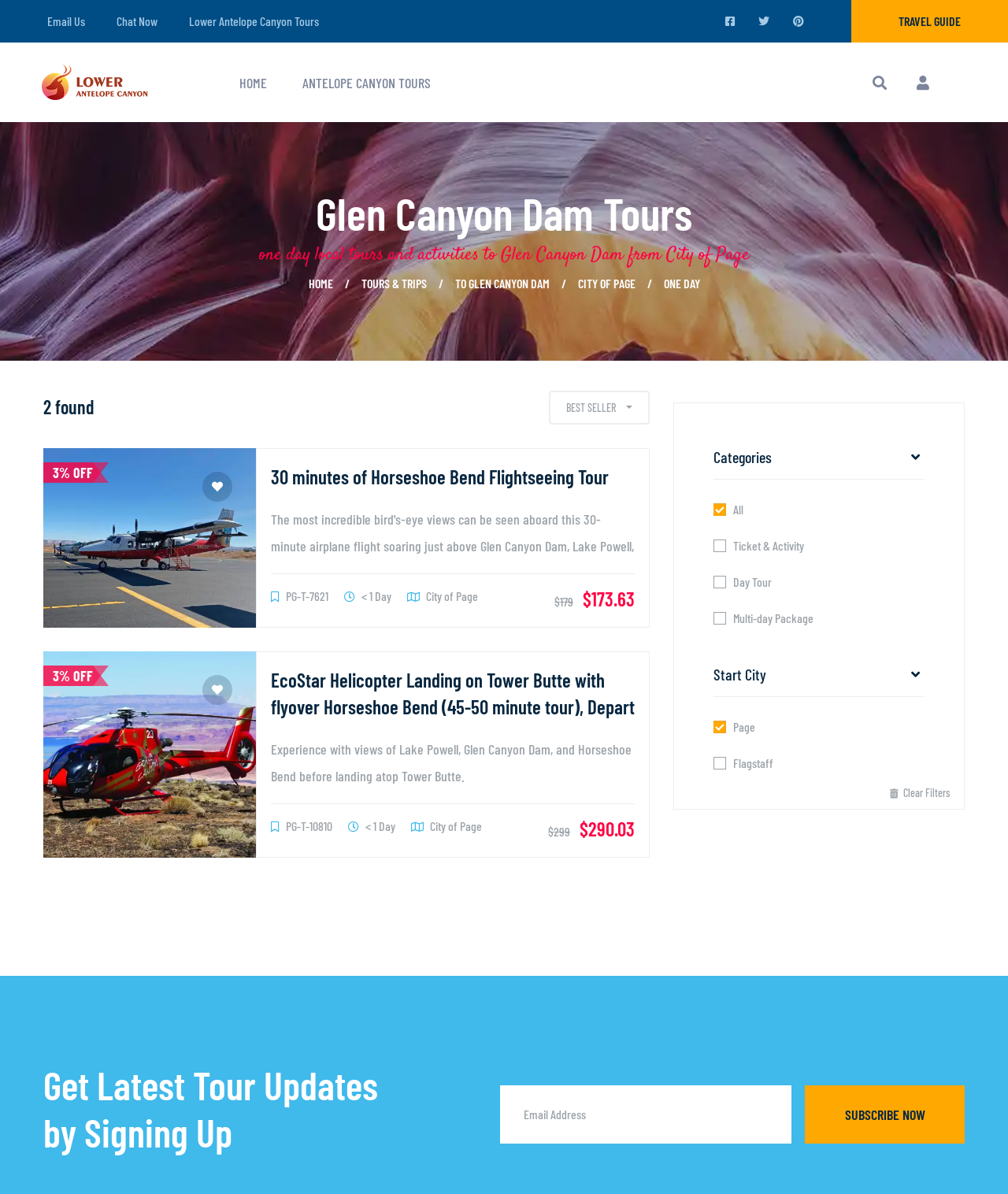Extract the bounding box of the UI element described as: "City of Page".

[0.573, 0.226, 0.63, 0.249]